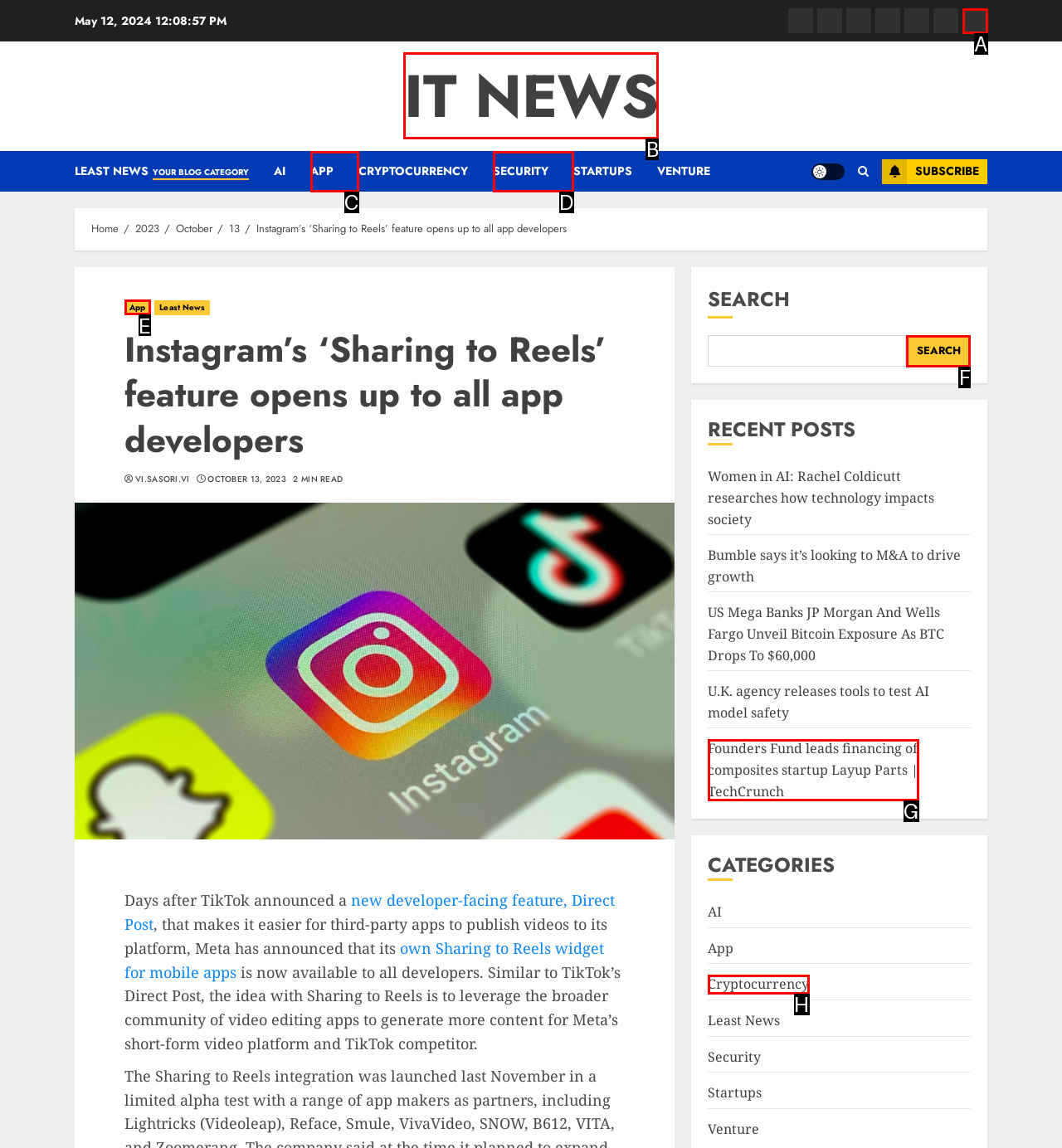Find the HTML element to click in order to complete this task: Visit Cleaners Cranleigh
Answer with the letter of the correct option.

None